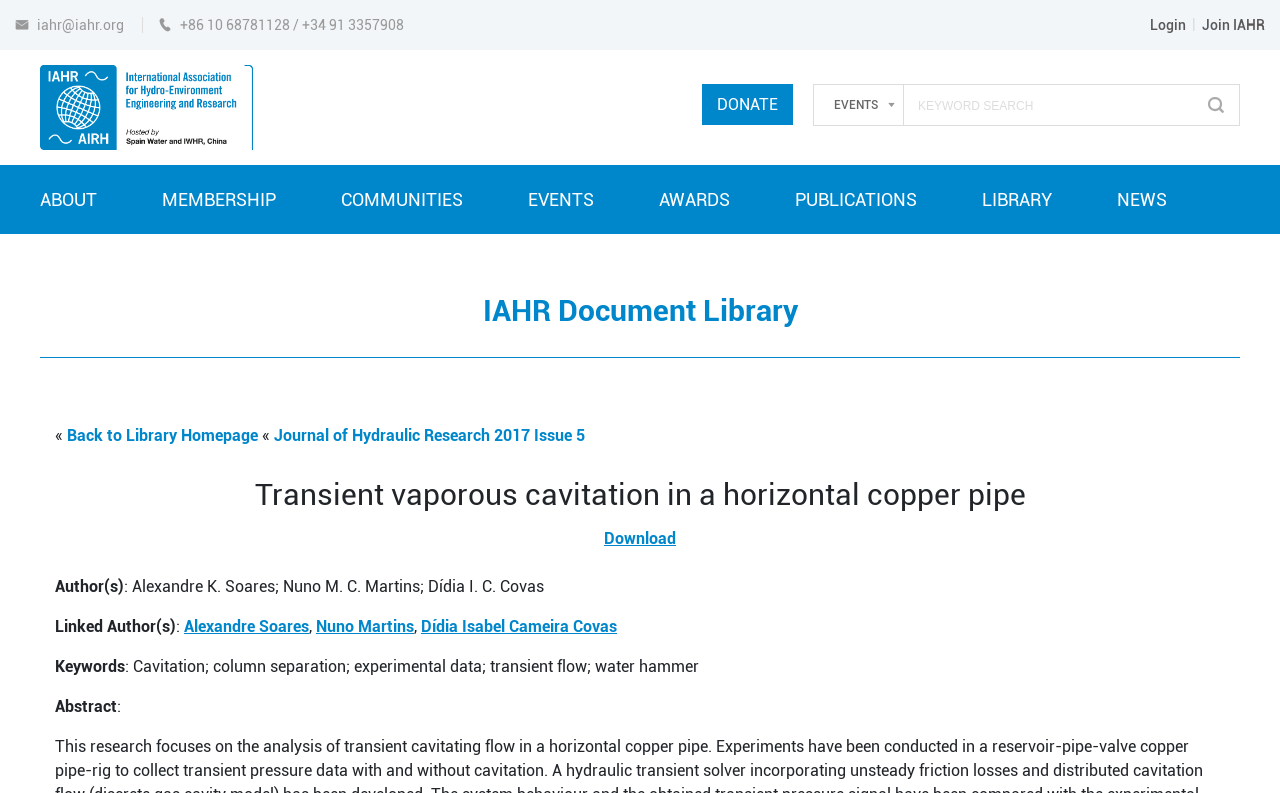What is the name of the journal this document is from?
Answer the question with a single word or phrase by looking at the picture.

Journal of Hydraulic Research